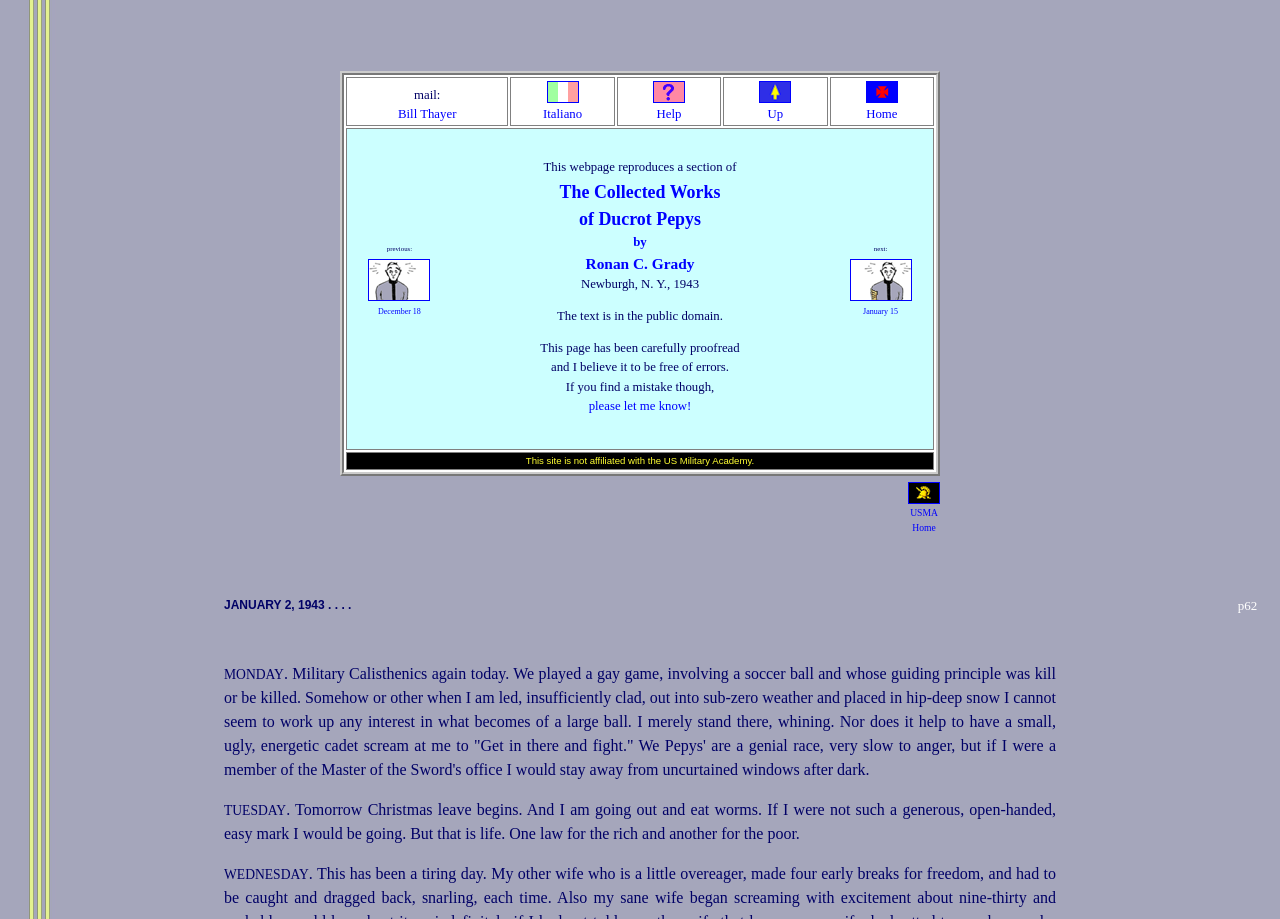Please identify the bounding box coordinates of the element's region that I should click in order to complete the following instruction: "Click on the link to the help page in Italiano". The bounding box coordinates consist of four float numbers between 0 and 1, i.e., [left, top, right, bottom].

[0.424, 0.102, 0.455, 0.132]